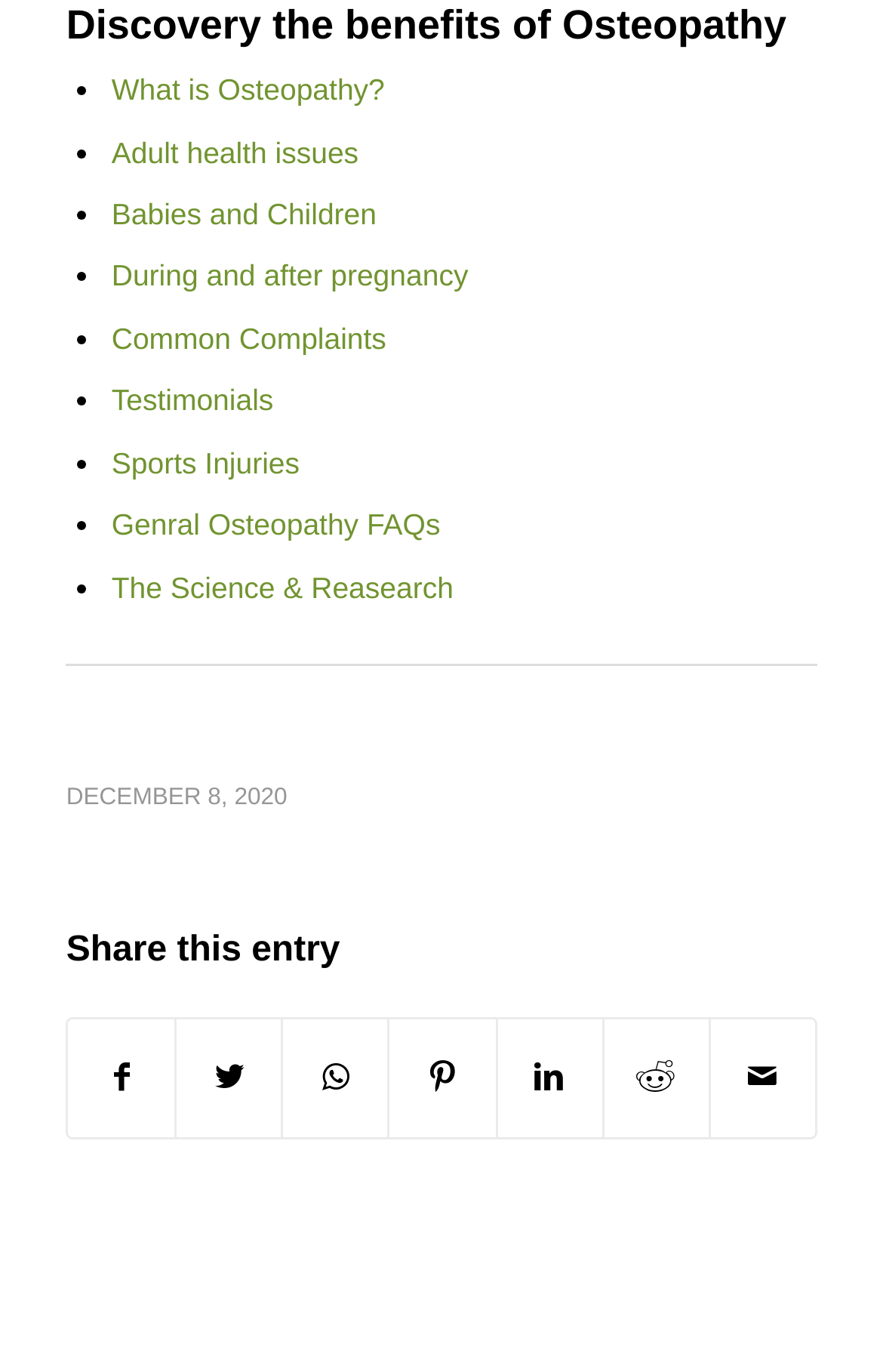Please find the bounding box coordinates of the element that must be clicked to perform the given instruction: "Discover the benefits of Osteopathy". The coordinates should be four float numbers from 0 to 1, i.e., [left, top, right, bottom].

[0.075, 0.004, 0.925, 0.037]